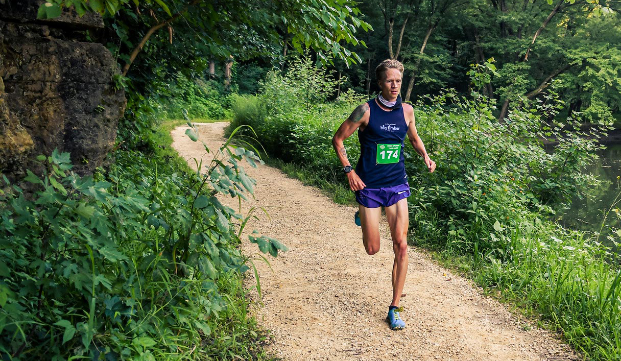What color are the runner's shorts?
From the image, provide a succinct answer in one word or a short phrase.

Purple